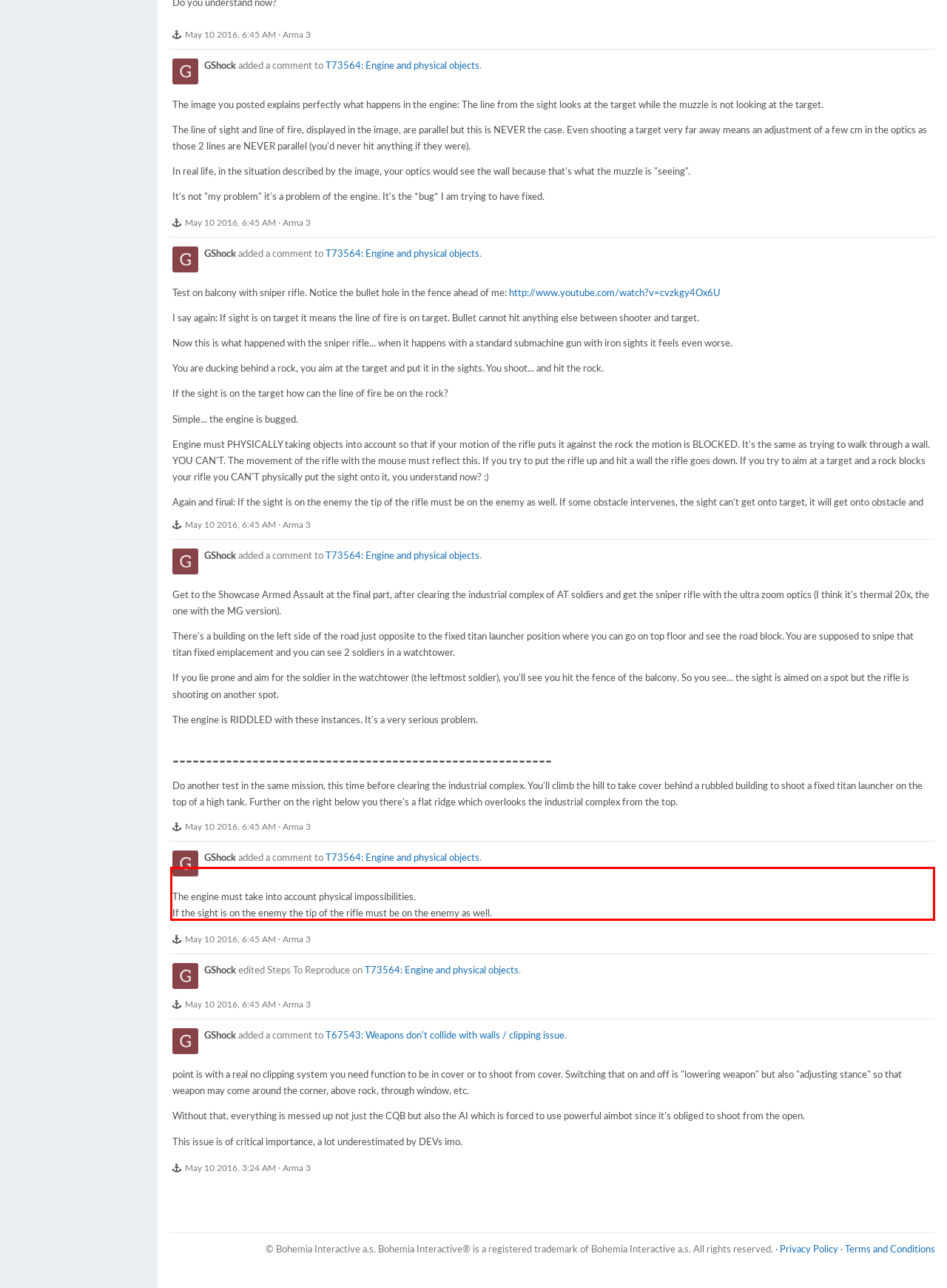Please perform OCR on the UI element surrounded by the red bounding box in the given webpage screenshot and extract its text content.

Again: the engine is FILLED with these instances. Putting the rifle through an object or a bullet through an object must be fixed. That ridge is an object and by lying prone I must not be allowed to aim downwards. Same goes for the AI below, that ridge is an object and those bullets can't kill me. I am in hard cover to them... right now... I get killed and this is unacceptable.